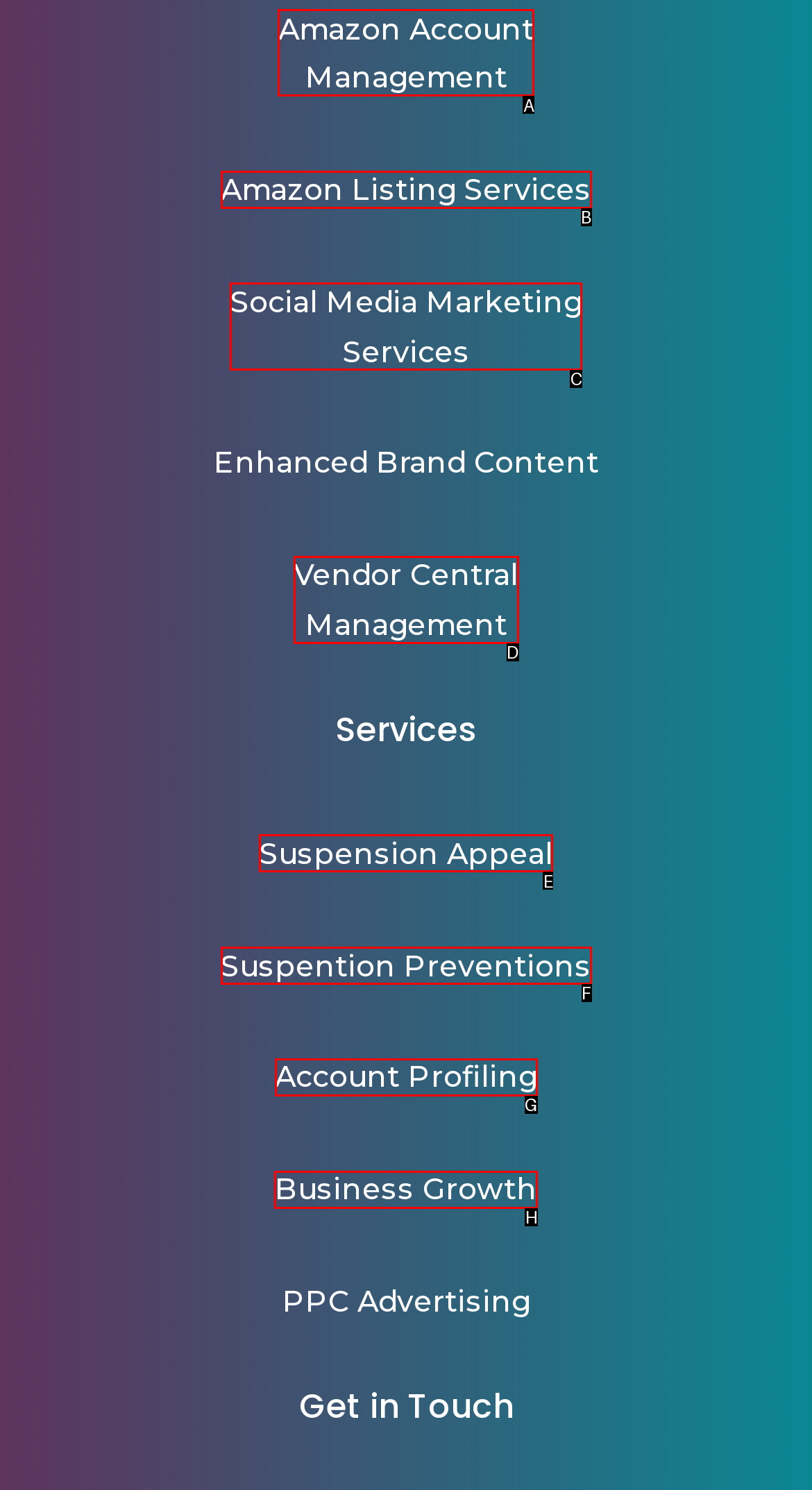Decide which HTML element to click to complete the task: Explore Business Growth Provide the letter of the appropriate option.

H